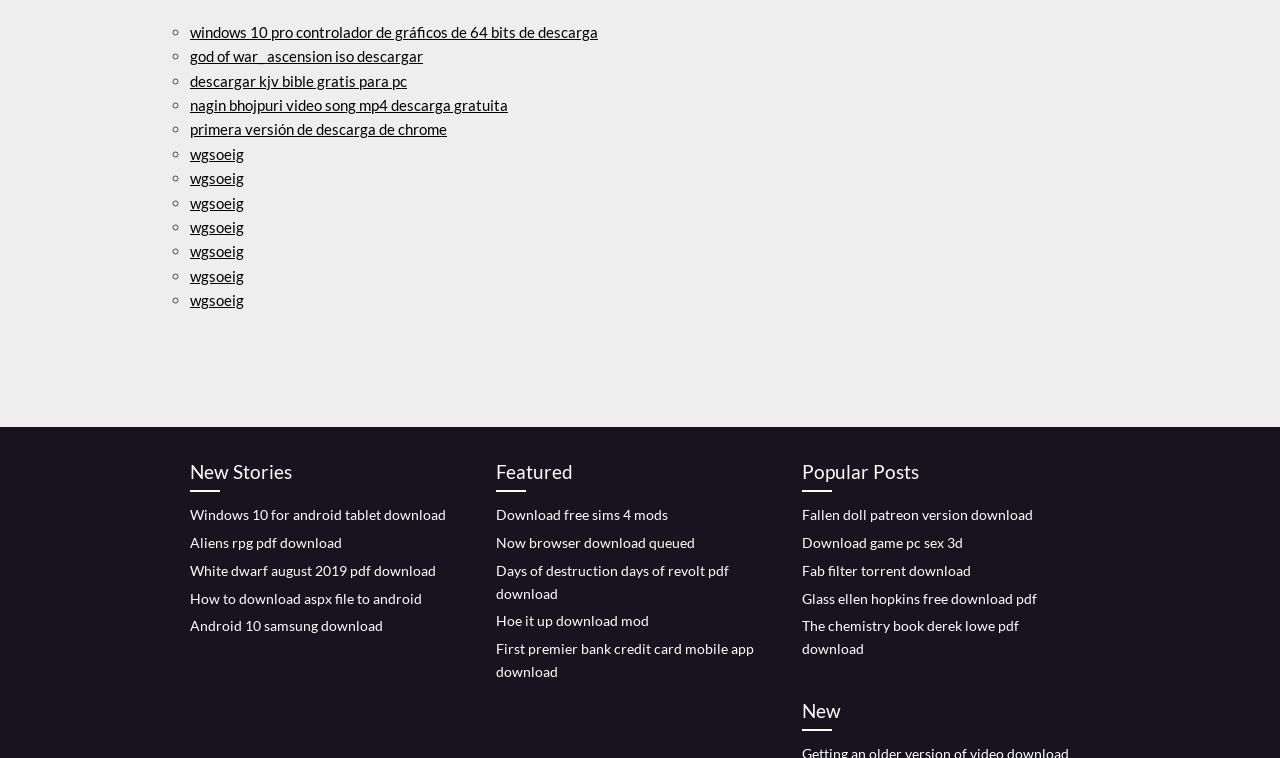Locate the bounding box coordinates of the area to click to fulfill this instruction: "Read New Stories". The bounding box should be presented as four float numbers between 0 and 1, in the order [left, top, right, bottom].

[0.148, 0.603, 0.359, 0.649]